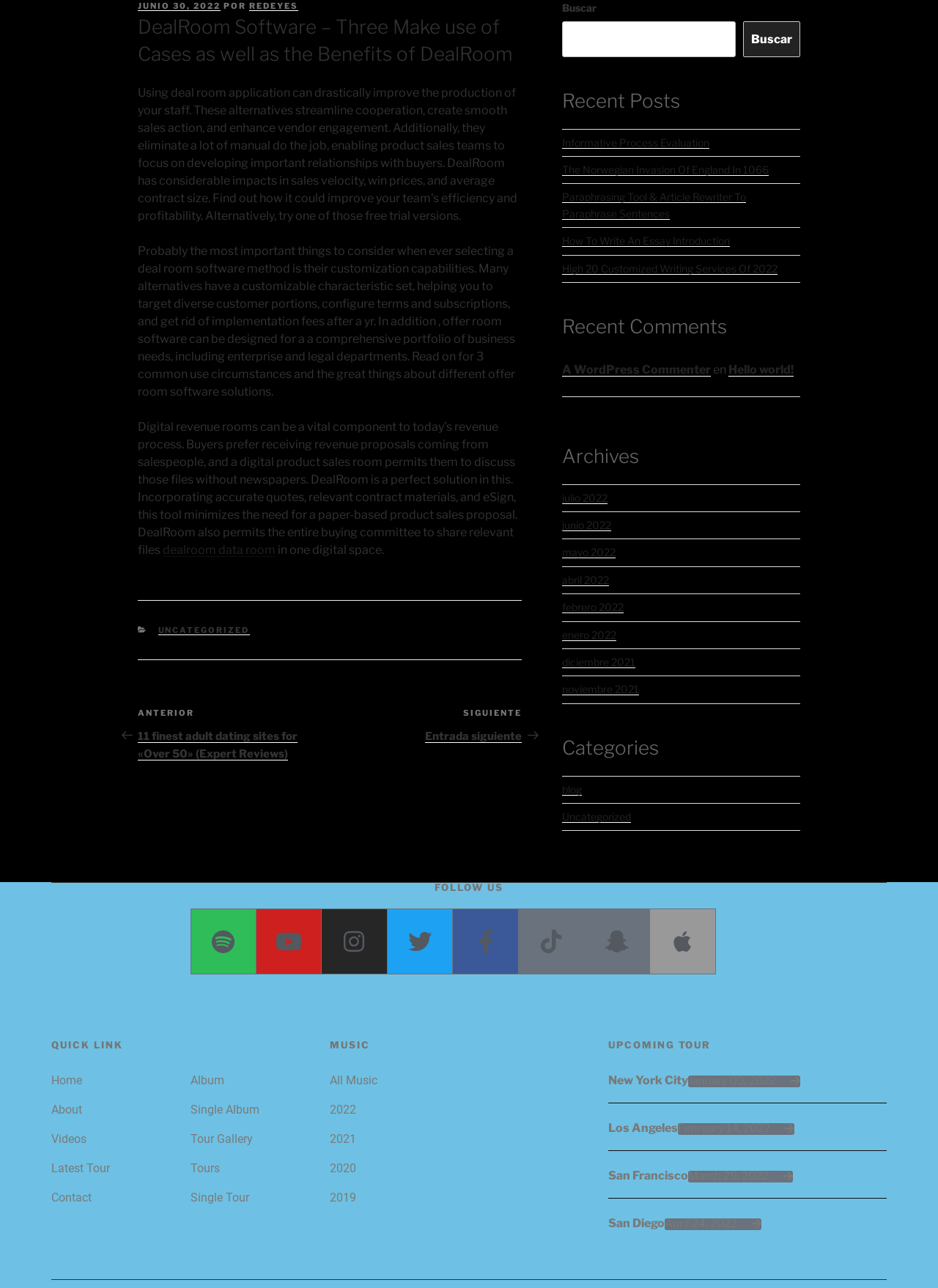Please determine the bounding box coordinates for the element that should be clicked to follow these instructions: "Read the recent post".

[0.147, 0.066, 0.552, 0.173]